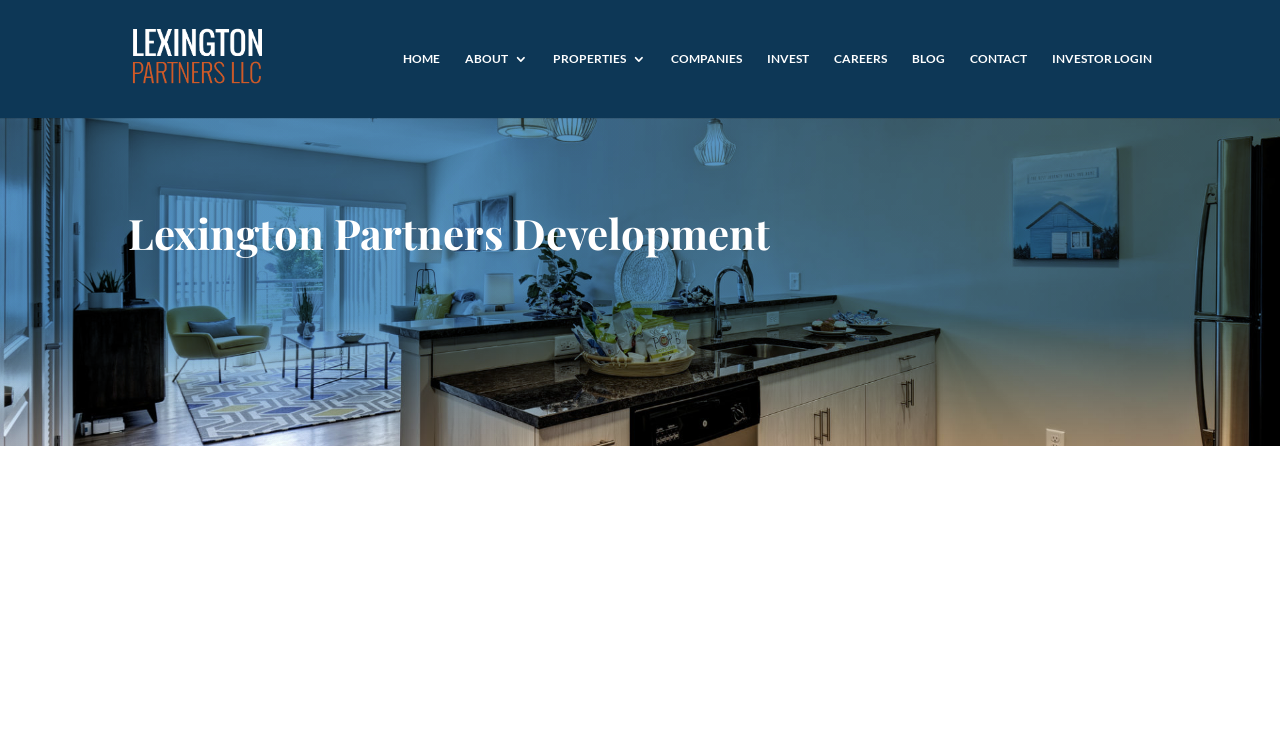Can you find the bounding box coordinates of the area I should click to execute the following instruction: "read the blog"?

[0.712, 0.069, 0.738, 0.156]